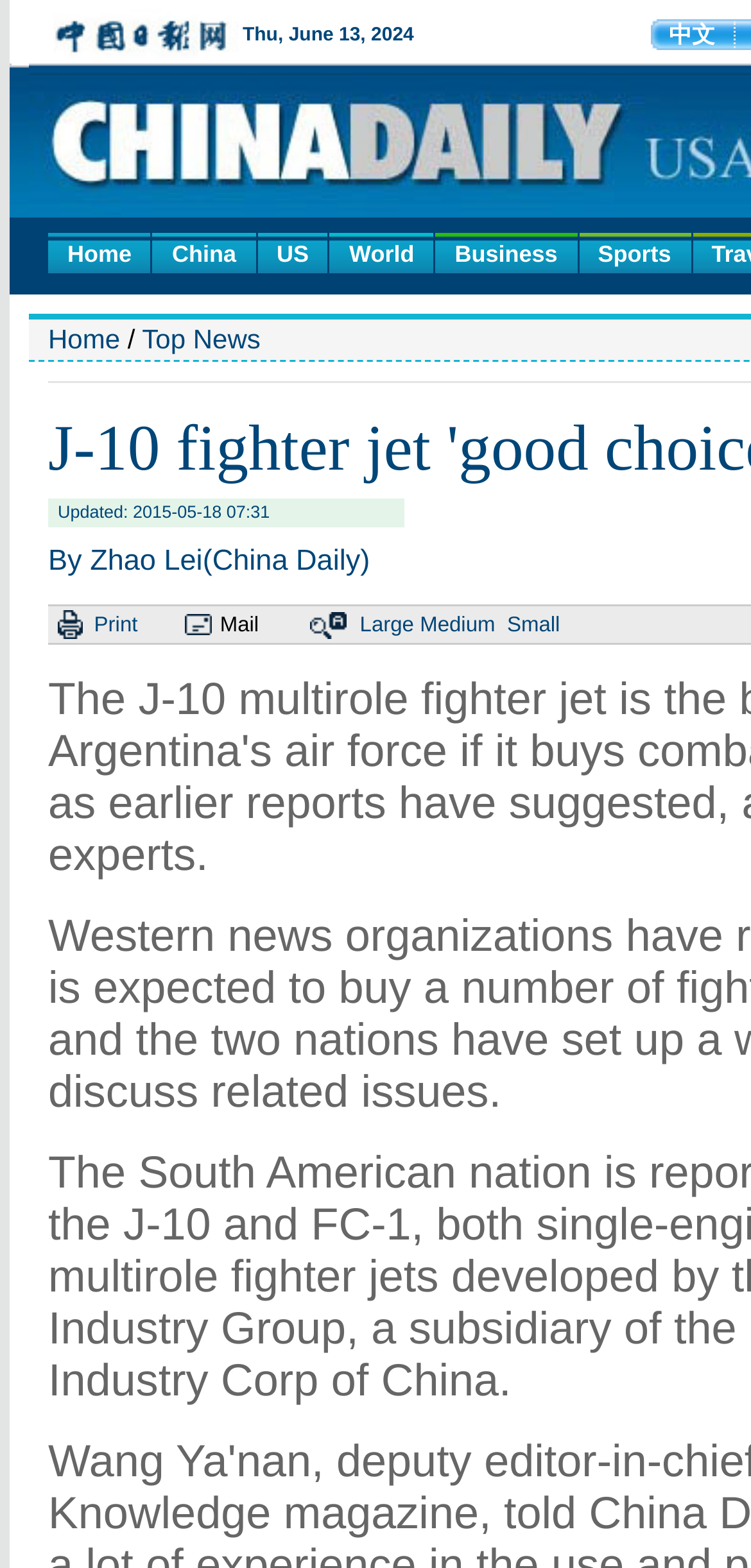Find the bounding box coordinates of the element to click in order to complete this instruction: "view October 2012". The bounding box coordinates must be four float numbers between 0 and 1, denoted as [left, top, right, bottom].

None